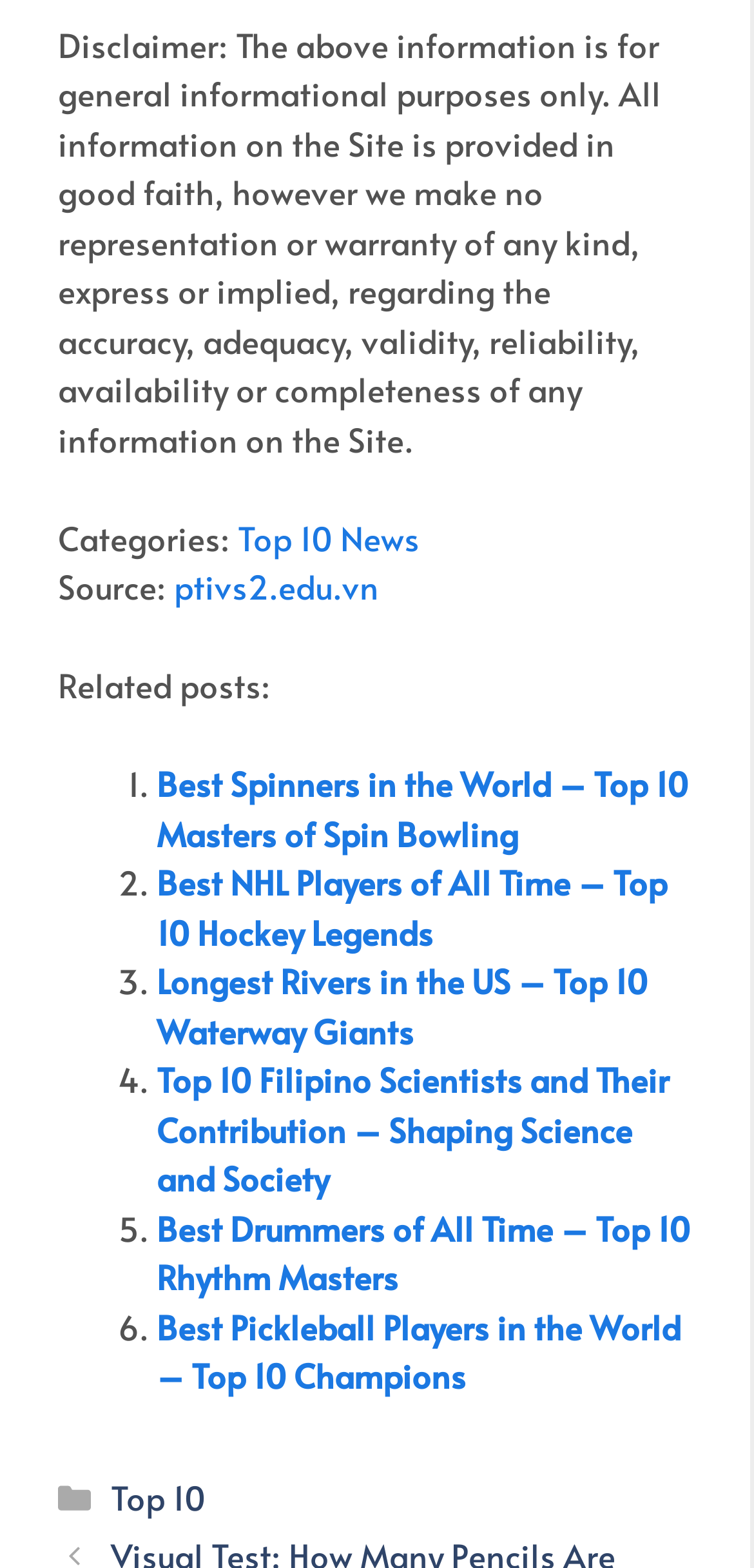Identify the bounding box coordinates of the clickable region to carry out the given instruction: "Read Best Spinners in the World – Top 10 Masters of Spin Bowling".

[0.208, 0.485, 0.913, 0.546]